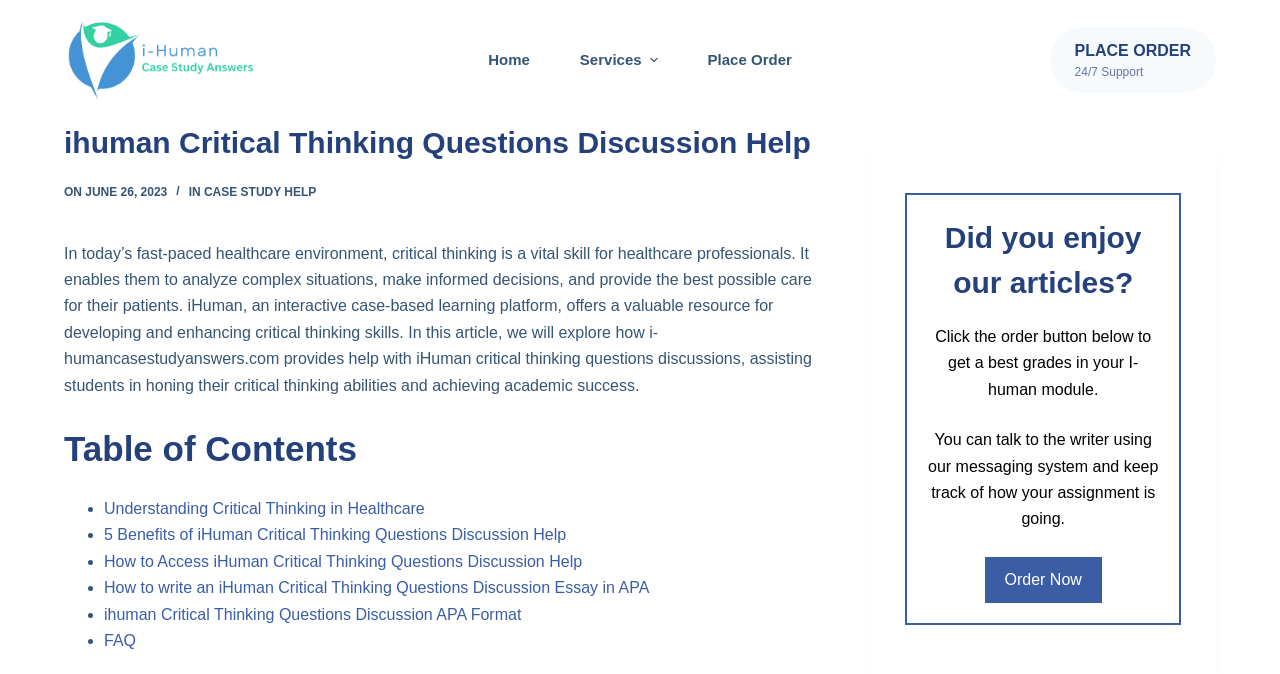Identify the bounding box coordinates of the section that should be clicked to achieve the task described: "Click the 'Order Now' button".

[0.769, 0.826, 0.861, 0.895]